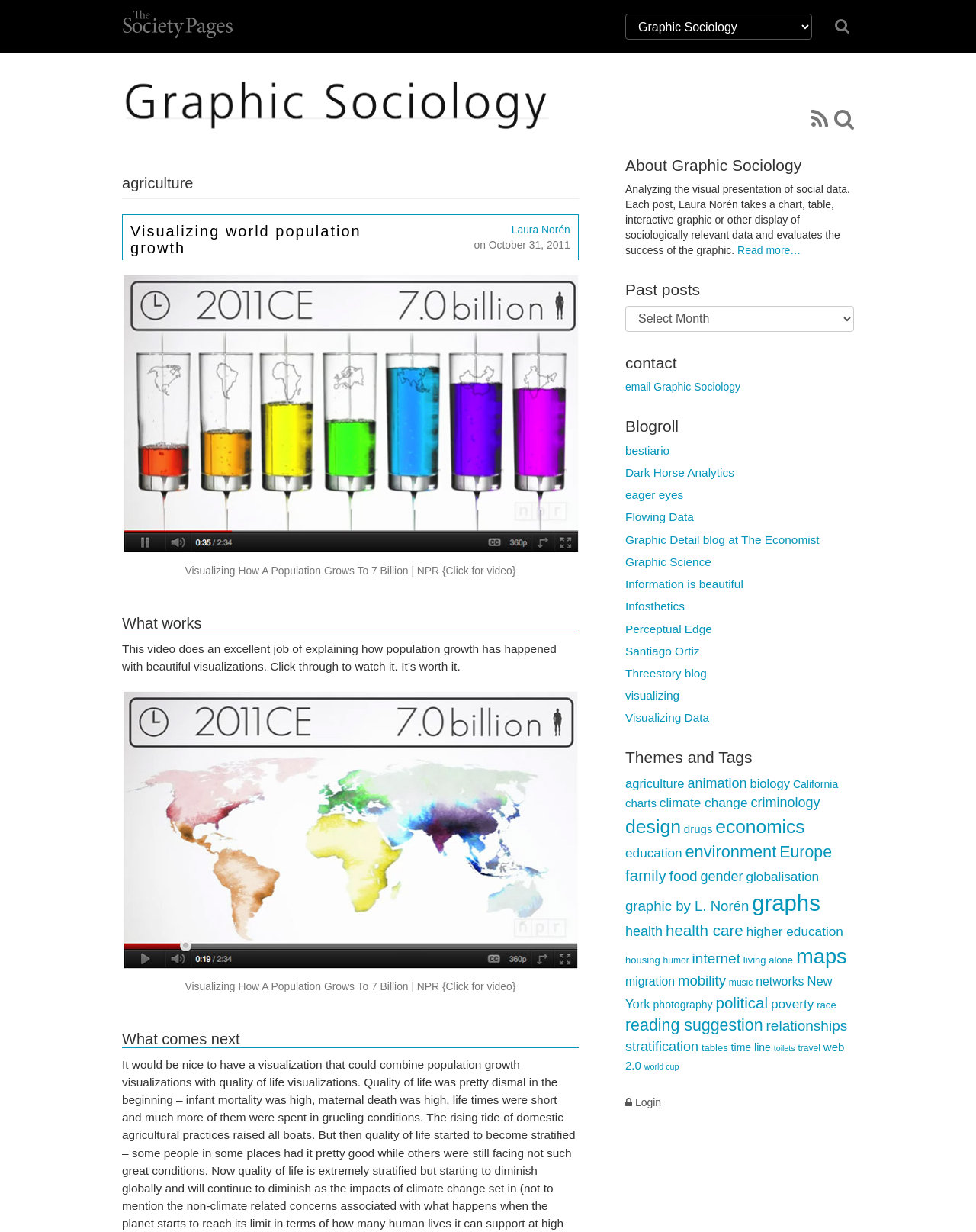Determine the bounding box coordinates of the clickable element to complete this instruction: "Click the 'Visualizing world population growth' link". Provide the coordinates in the format of four float numbers between 0 and 1, [left, top, right, bottom].

[0.134, 0.181, 0.37, 0.208]